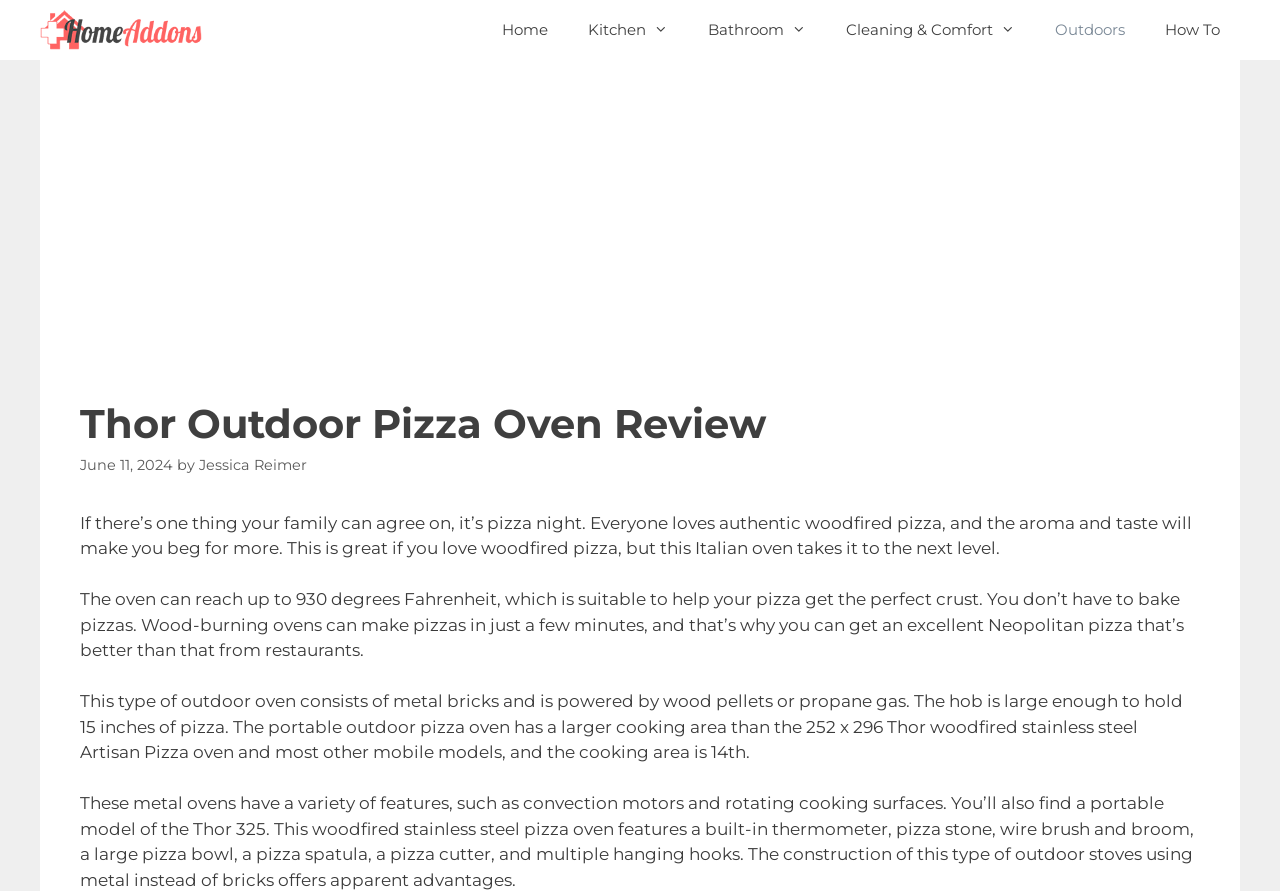Identify the bounding box coordinates necessary to click and complete the given instruction: "Click Kitchen".

[0.444, 0.0, 0.538, 0.067]